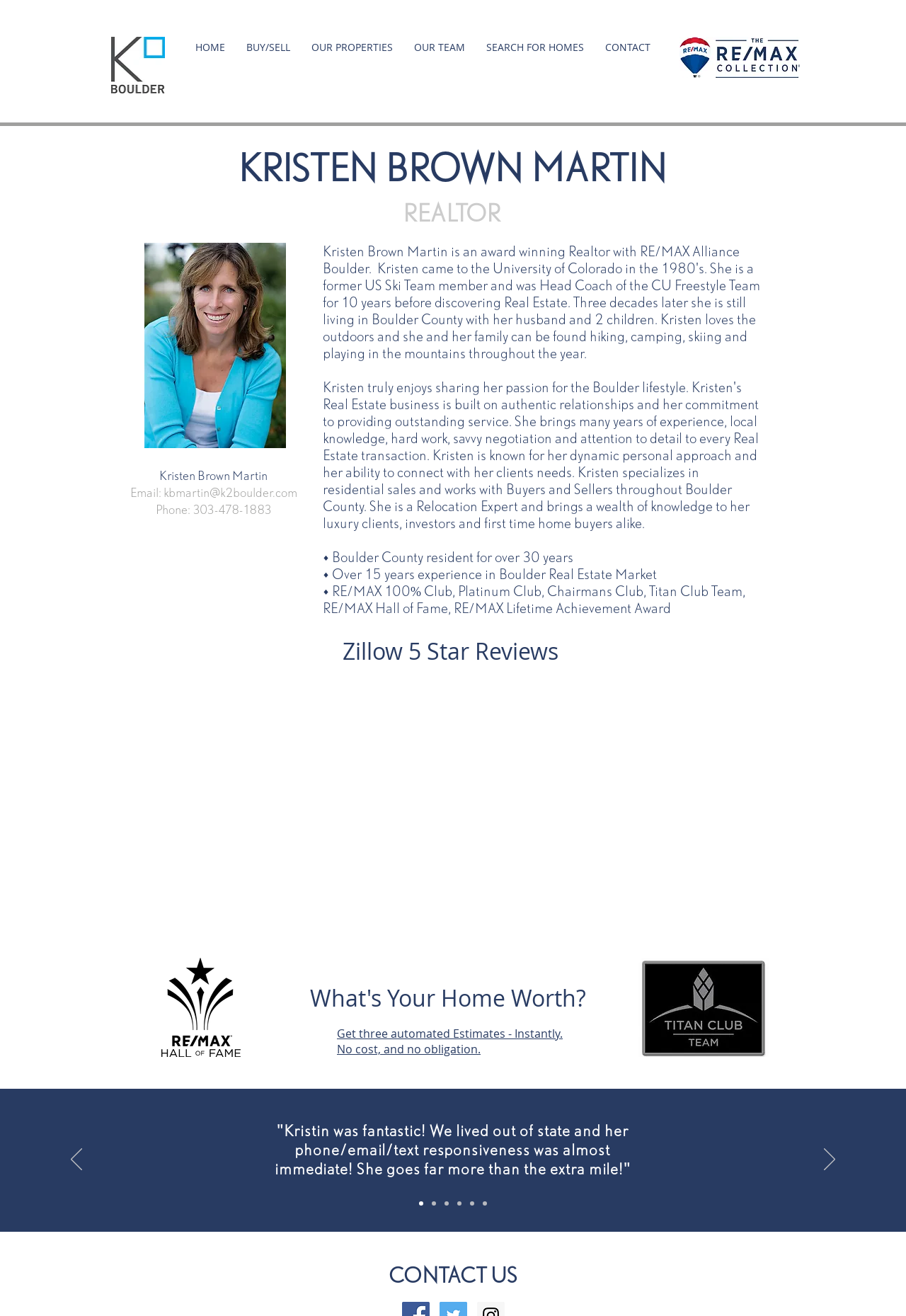Provide a short answer using a single word or phrase for the following question: 
What is the phone number of the realtor?

303-478-1883